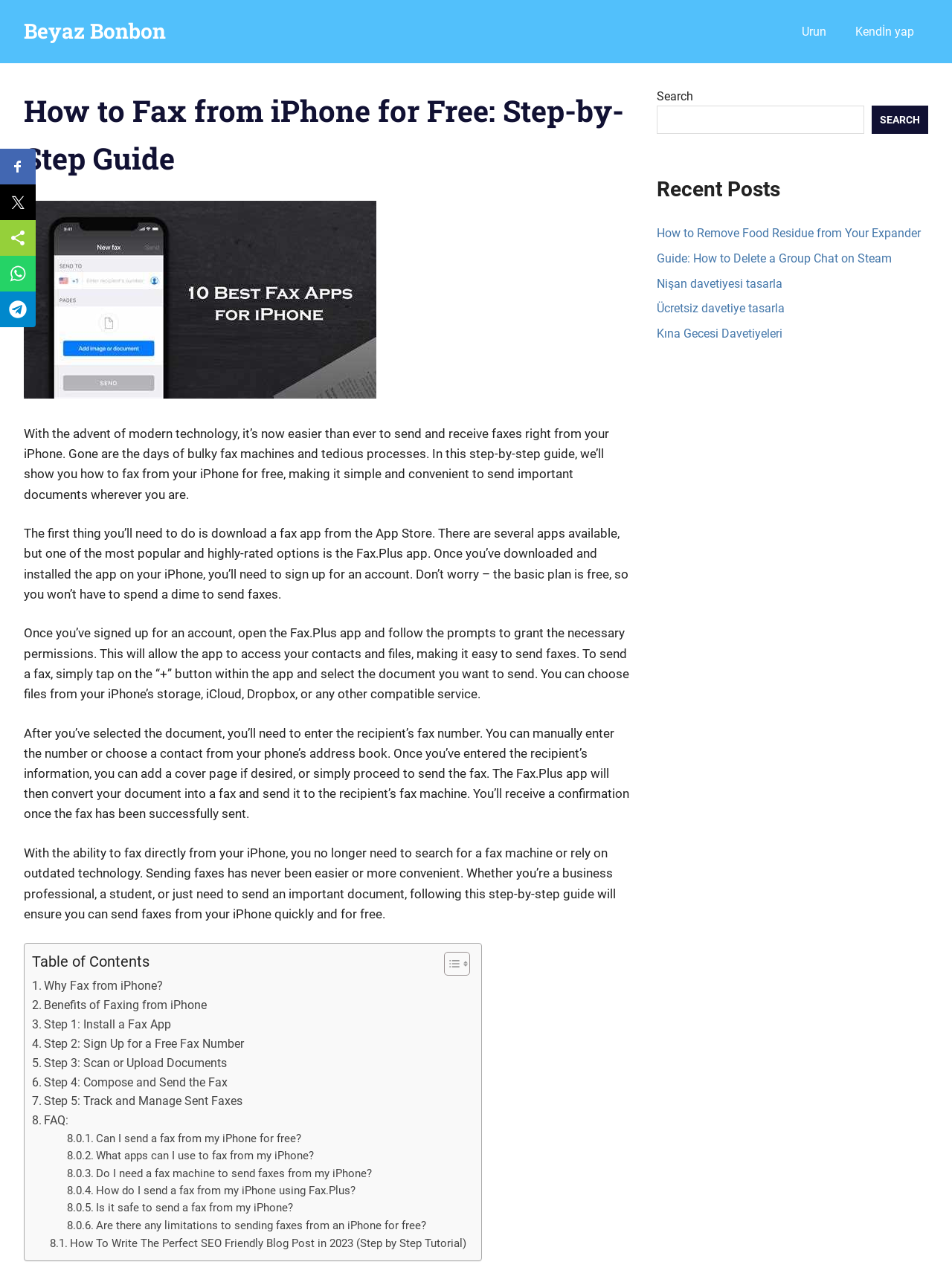Based on the description "Search", find the bounding box of the specified UI element.

[0.915, 0.083, 0.975, 0.104]